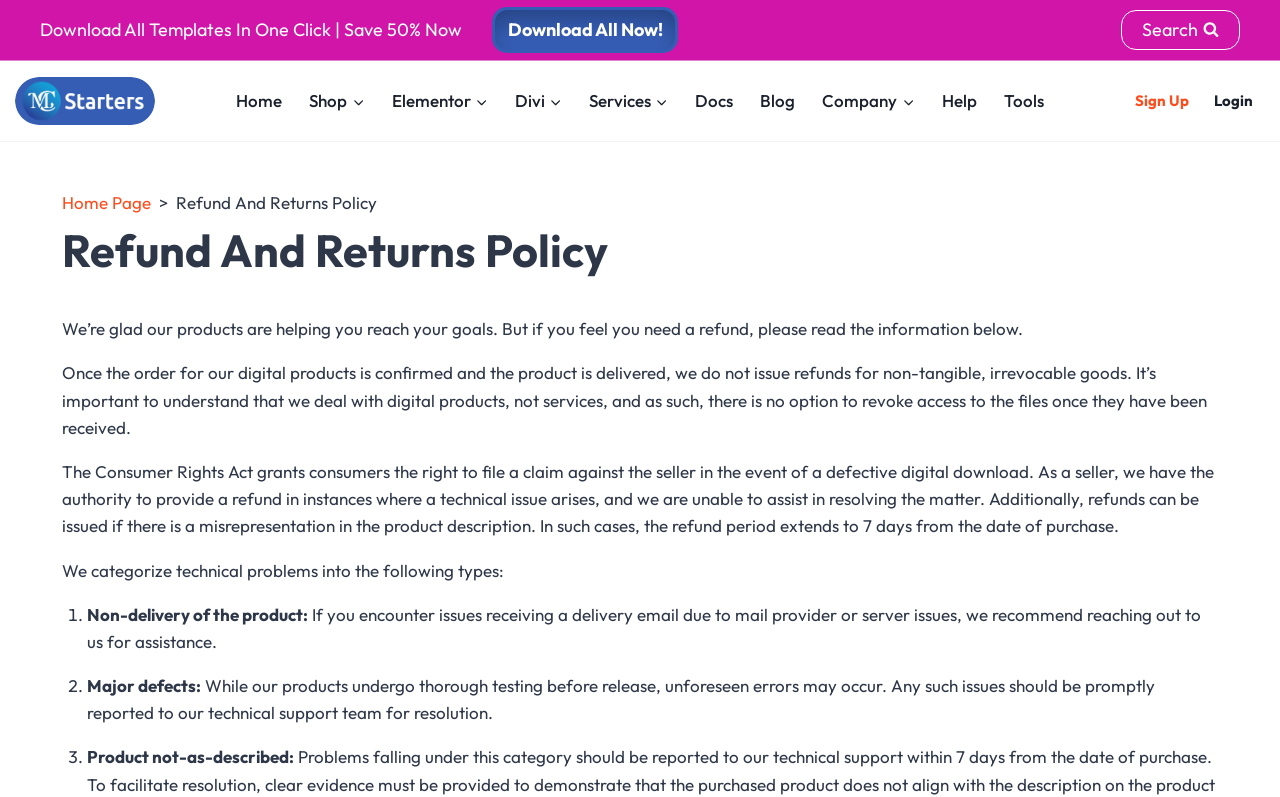Identify the bounding box coordinates of the clickable region necessary to fulfill the following instruction: "Download all templates now". The bounding box coordinates should be four float numbers between 0 and 1, i.e., [left, top, right, bottom].

[0.384, 0.009, 0.53, 0.066]